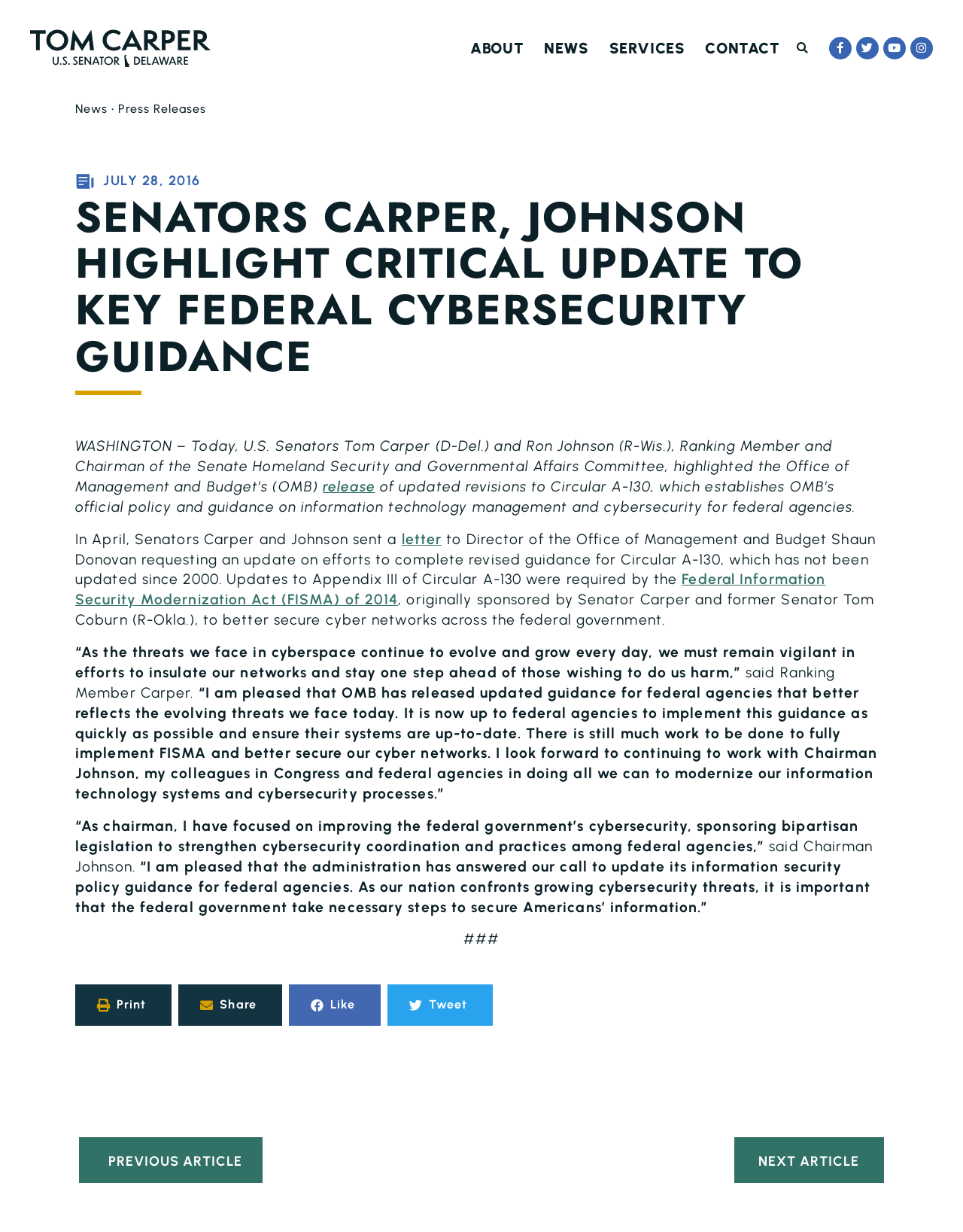Identify the bounding box coordinates of the clickable section necessary to follow the following instruction: "Share on Facebook". The coordinates should be presented as four float numbers from 0 to 1, i.e., [left, top, right, bottom].

[0.3, 0.799, 0.395, 0.833]